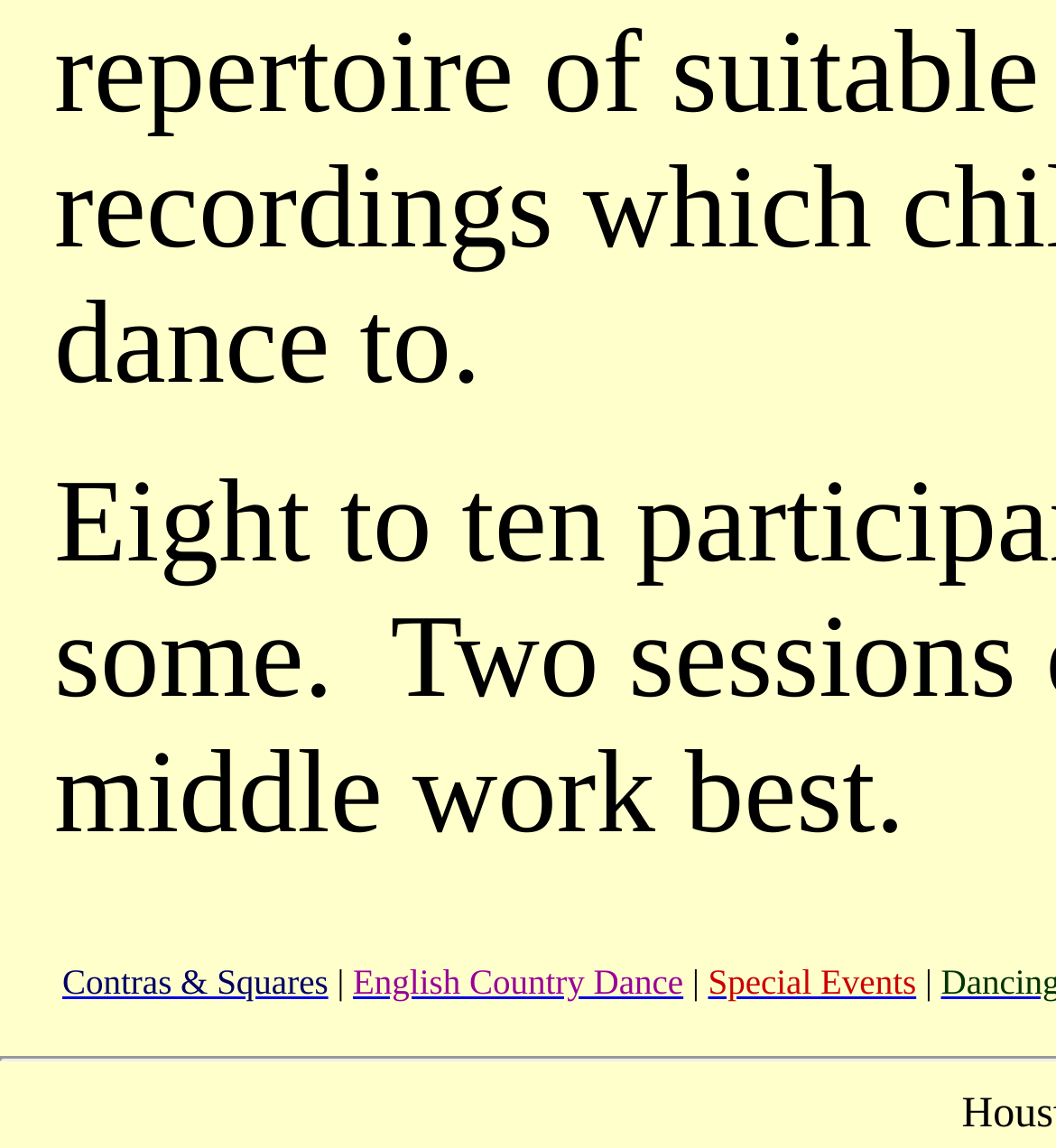Find the bounding box coordinates for the HTML element specified by: "English Country Dance".

[0.334, 0.837, 0.647, 0.872]